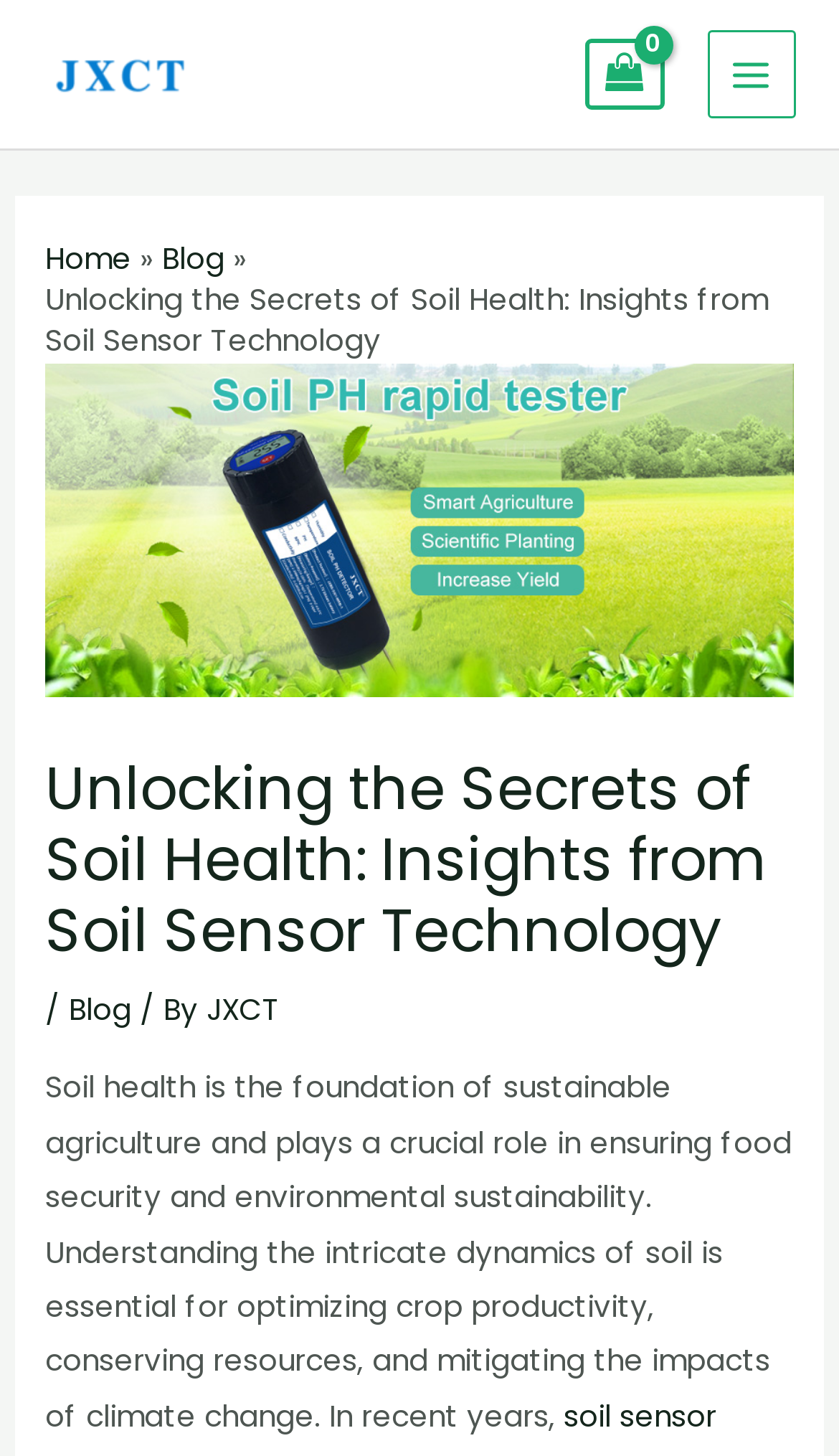Use the details in the image to answer the question thoroughly: 
What is the name of the company?

The company name can be found in the navigation section, specifically in the breadcrumbs, where it is mentioned as 'JXCT'.